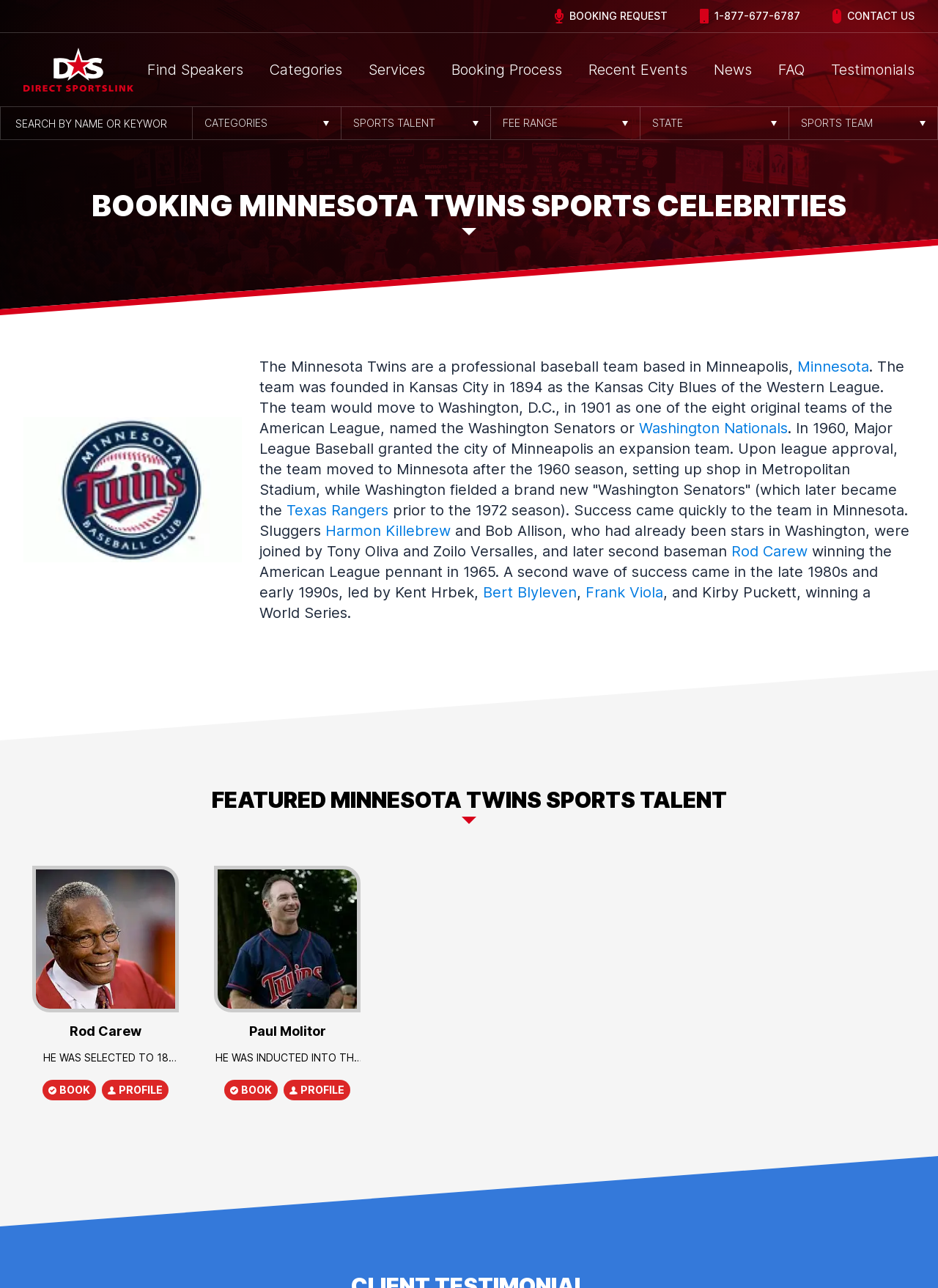Identify the bounding box coordinates for the element you need to click to achieve the following task: "Book Paul Molitor". The coordinates must be four float values ranging from 0 to 1, formatted as [left, top, right, bottom].

[0.239, 0.838, 0.296, 0.854]